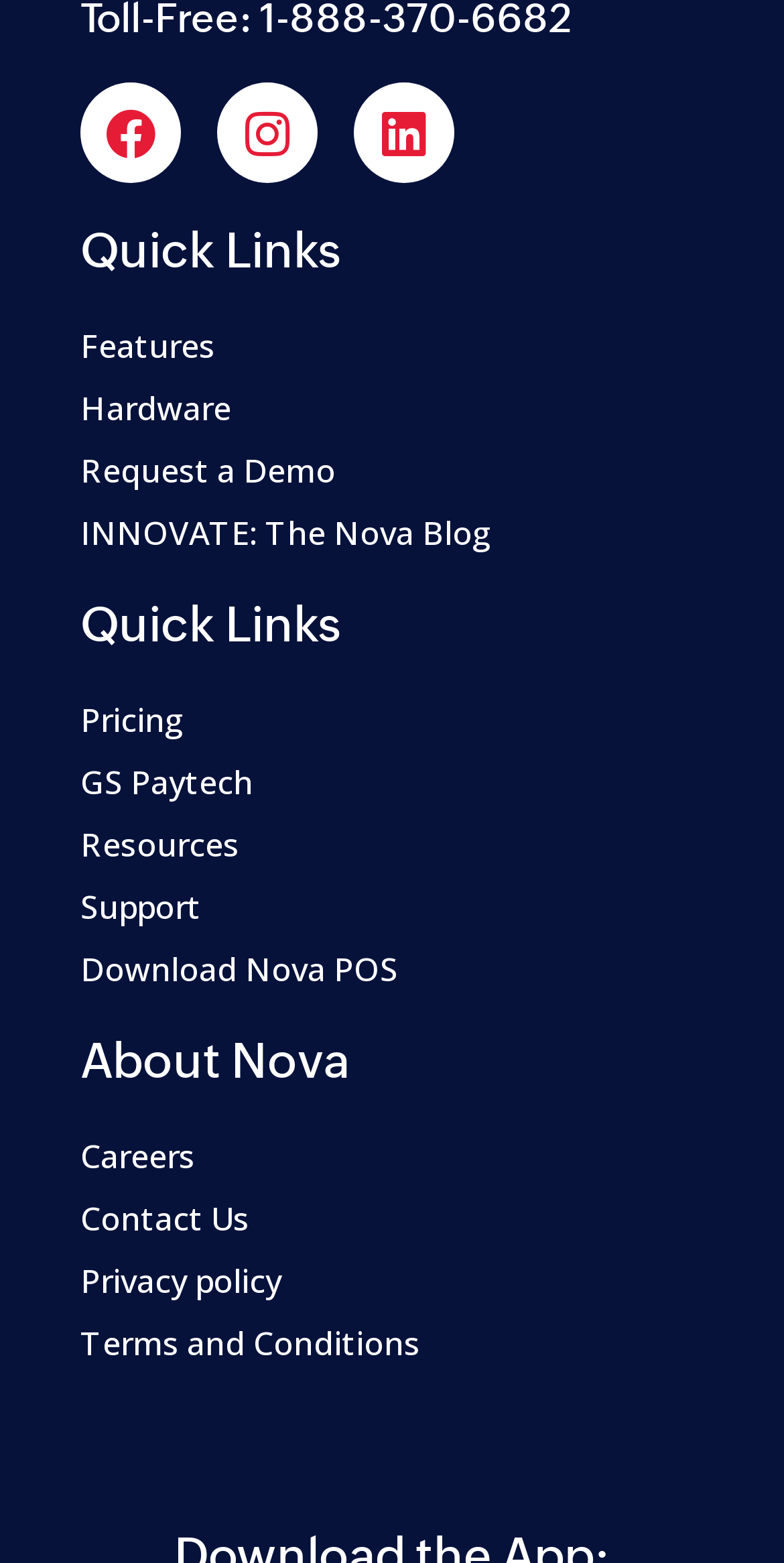Specify the bounding box coordinates of the area that needs to be clicked to achieve the following instruction: "Learn about Nova's features".

[0.103, 0.206, 0.897, 0.237]